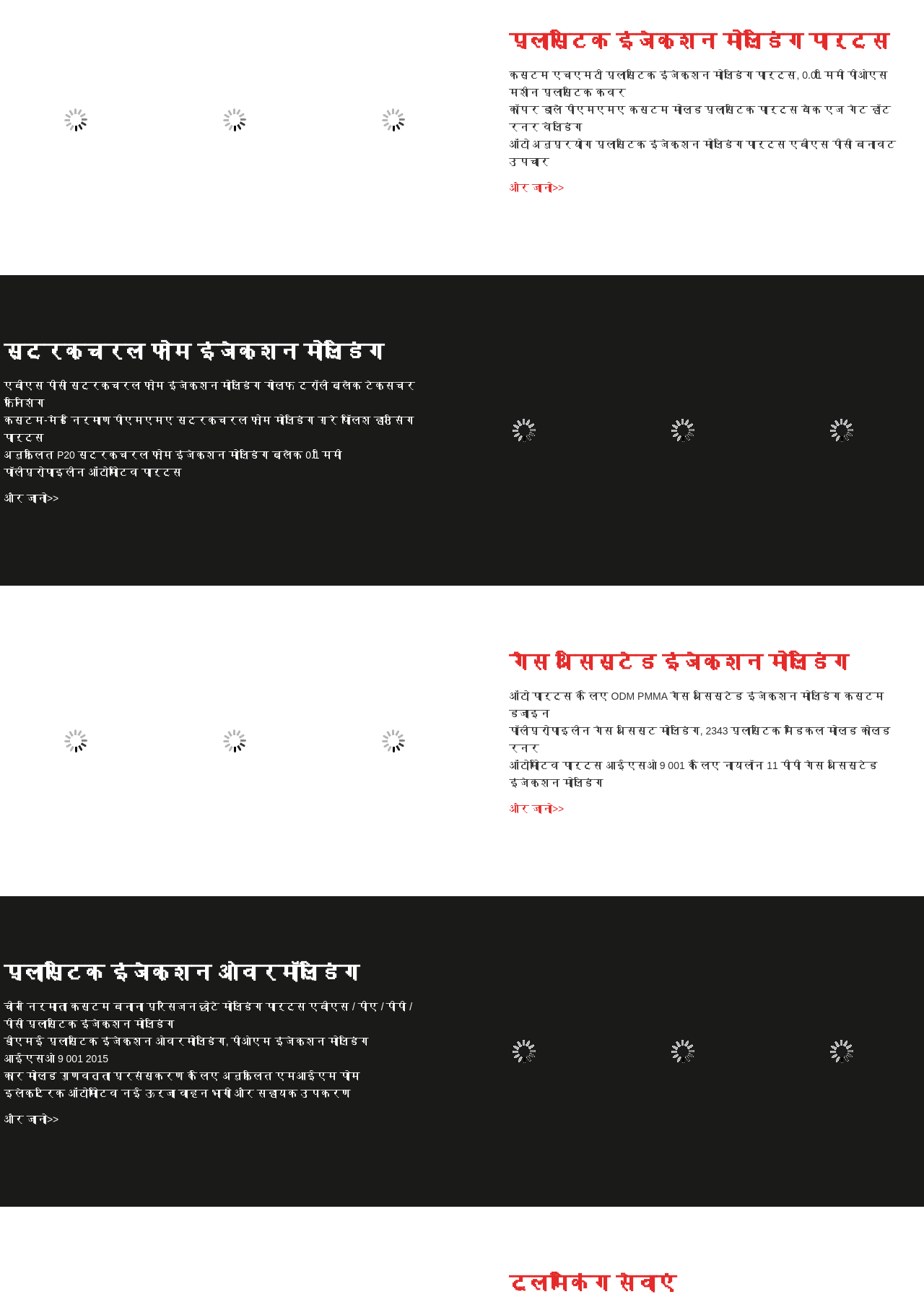What is the color of the background of the webpage?
Your answer should be a single word or phrase derived from the screenshot.

White